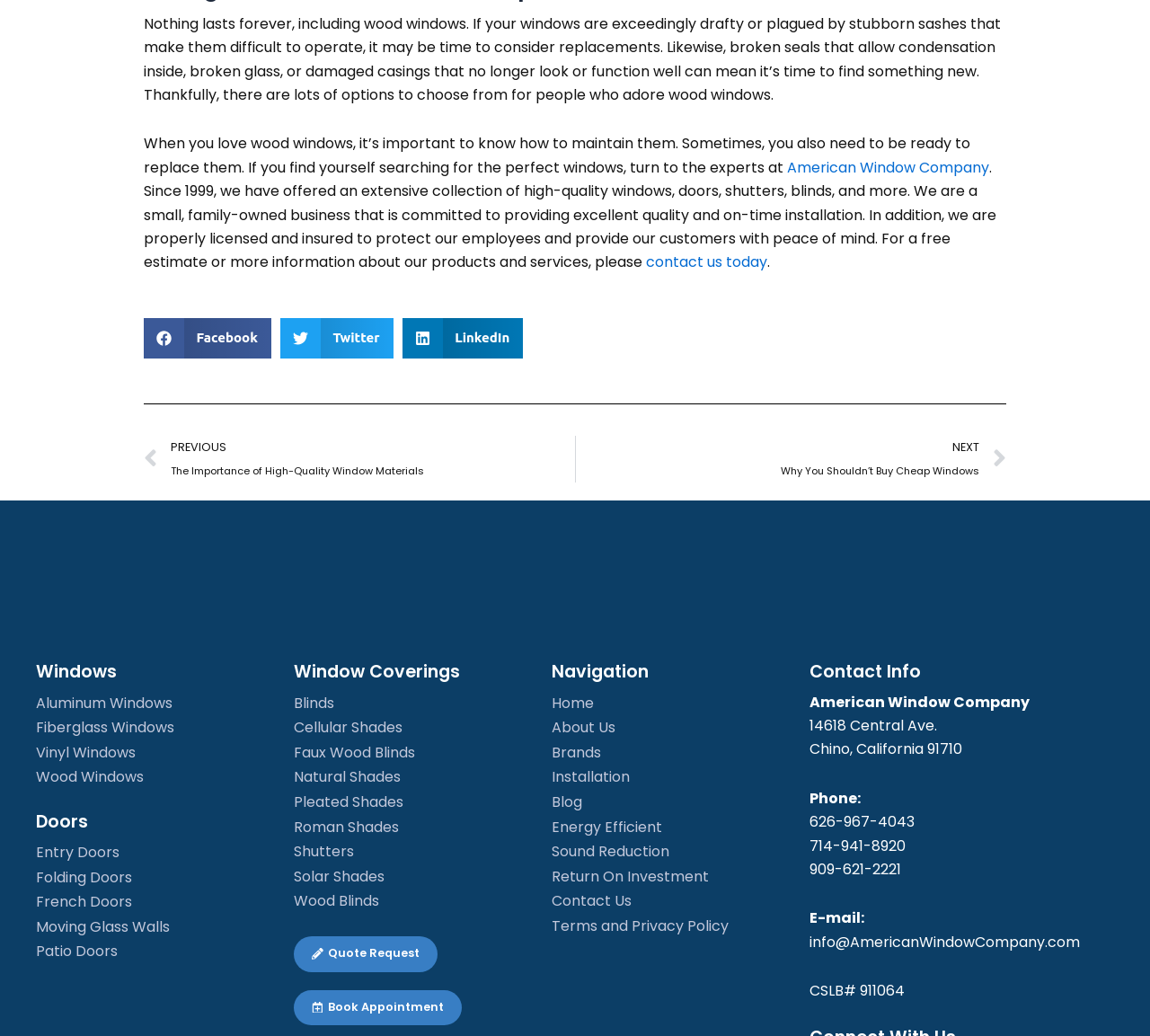Using the format (top-left x, top-left y, bottom-right x, bottom-right y), and given the element description, identify the bounding box coordinates within the screenshot: Moving Glass Walls

[0.031, 0.887, 0.224, 0.902]